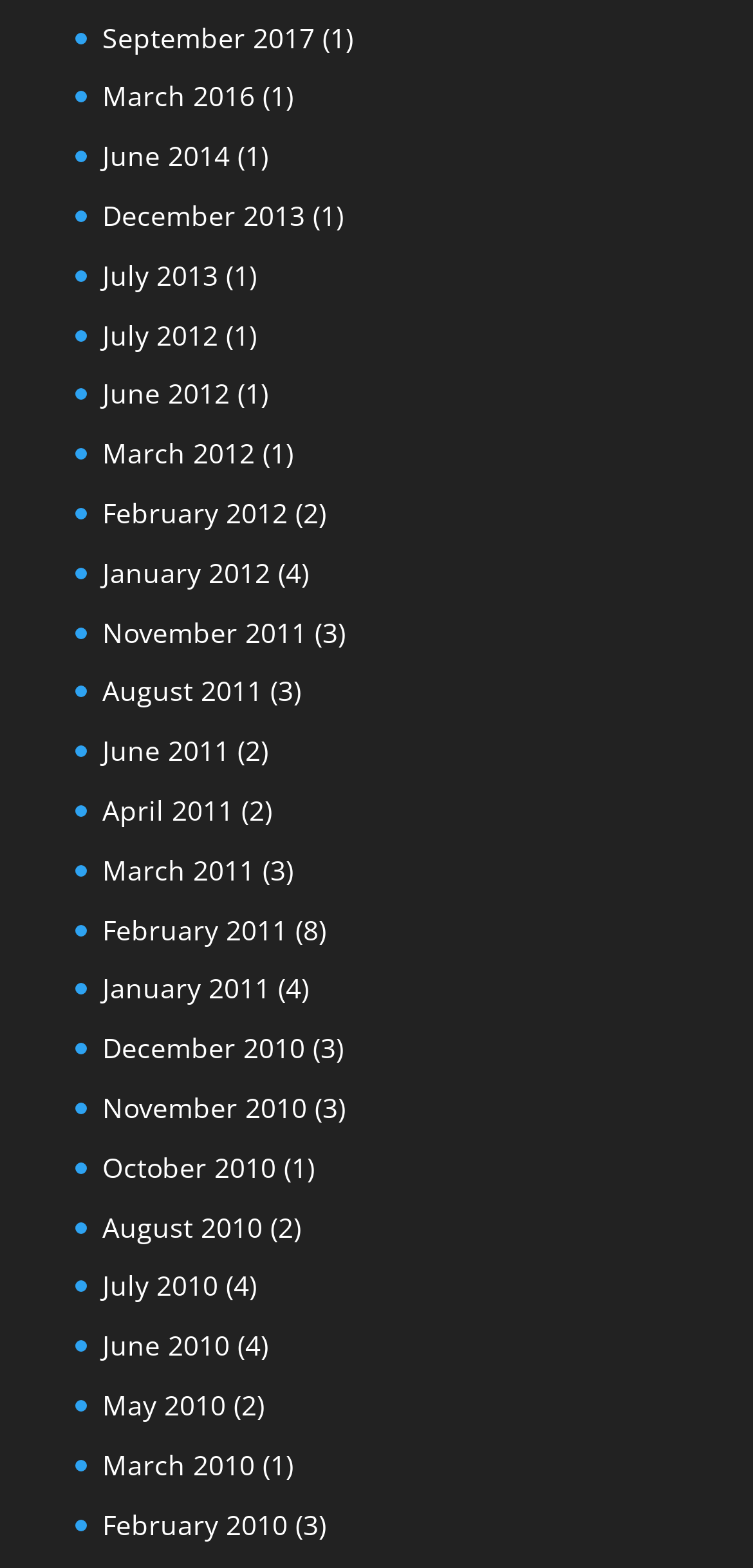How many links are there for January 2012?
Please answer the question as detailed as possible based on the image.

I counted the number of links with the text 'January 2012' and found that there is only one link with this text.